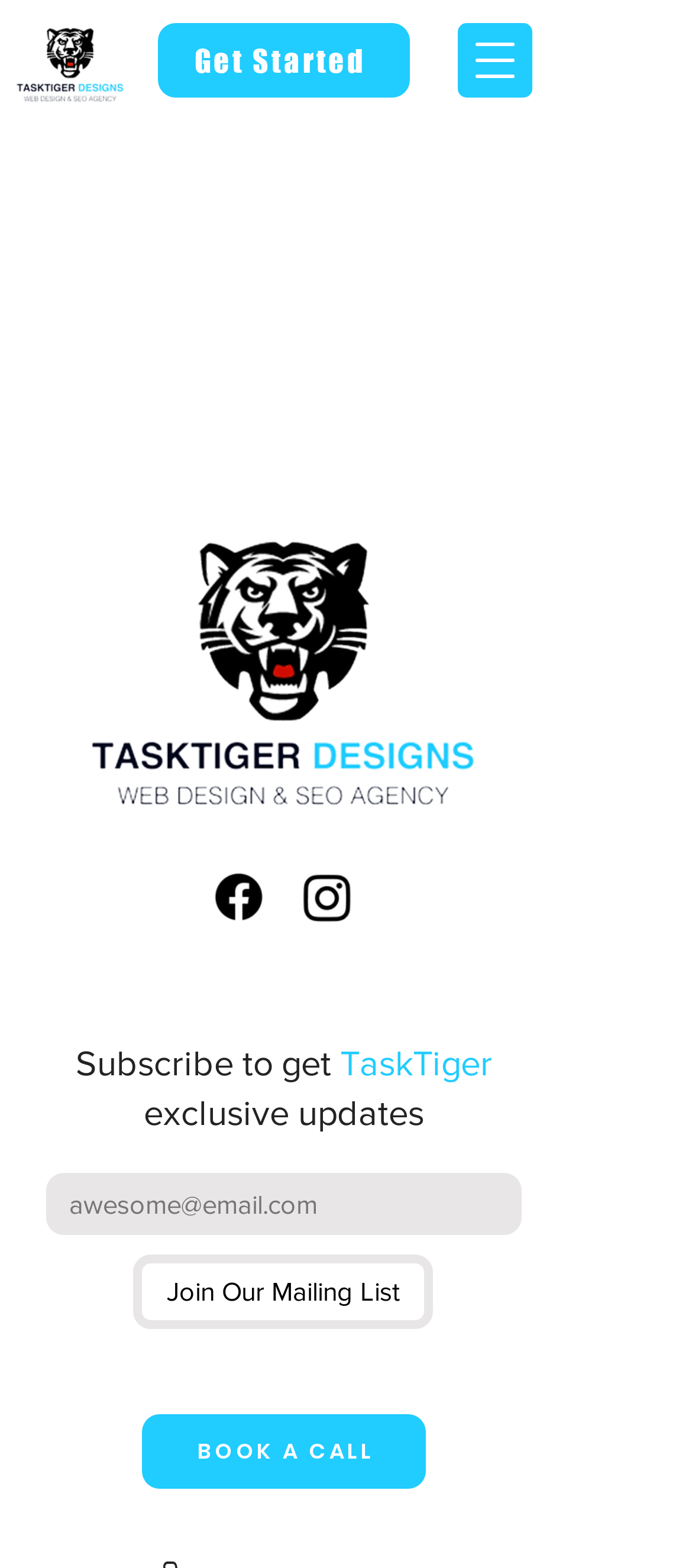Find the bounding box coordinates of the clickable region needed to perform the following instruction: "Book a call". The coordinates should be provided as four float numbers between 0 and 1, i.e., [left, top, right, bottom].

[0.205, 0.901, 0.615, 0.949]